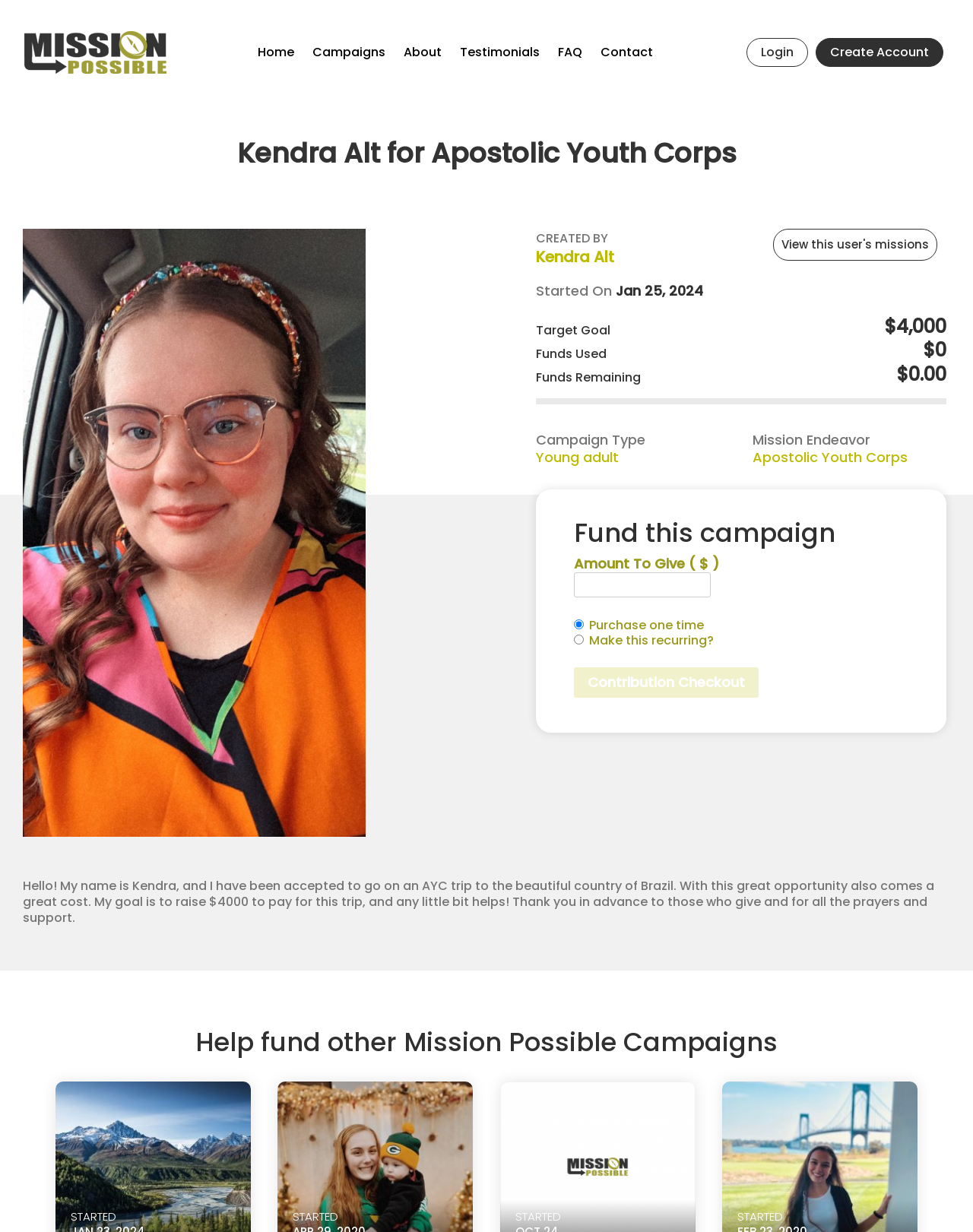Write a detailed summary of the webpage.

This webpage is about Kendra Alt's mission trip to Brazil with Apostolic Youth Corps. At the top left corner, there is a logo link and a navigation menu with links to Home, Campaigns, About, Testimonials, FAQ, Contact, Login, and Create Account.

Below the navigation menu, there is a large section that displays information about Kendra's mission trip. It includes a heading with her name, a link to view her missions, and a started date of January 25, 2024. There is also a progress bar showing the fundraising progress, with a target goal of $4,000 and currently $0 raised.

To the right of the progress bar, there are details about the campaign, including the type (Young adult), mission endeavor (Apostolic Youth Corps), and funds used and remaining. Below this section, there is a call to action to fund the campaign, with a heading, a text box to enter an amount, and radio buttons to choose between a one-time purchase or a recurring donation. There is also a button to proceed to the contribution checkout.

Further down the page, there is a tab panel with a description of Kendra's mission trip, where she explains her goal to raise $4,000 for the trip and expresses gratitude for any support. Below the tab panel, there is a heading that encourages visitors to help fund other Mission Possible campaigns.

At the very bottom of the page, there are four "STARTED" labels, likely indicating the status of other mission campaigns.